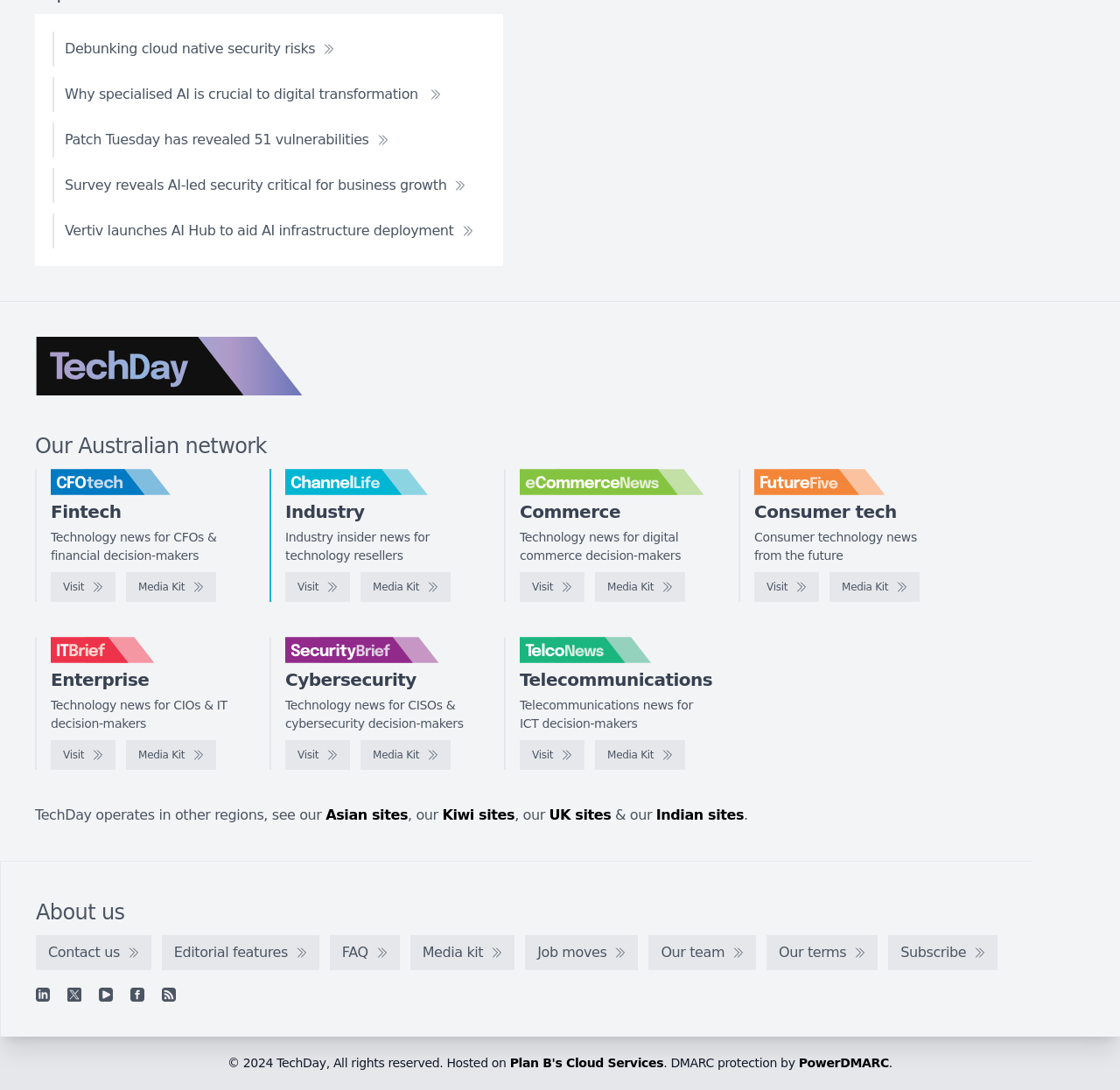Please find and report the bounding box coordinates of the element to click in order to perform the following action: "Check the 'About us' section". The coordinates should be expressed as four float numbers between 0 and 1, in the format [left, top, right, bottom].

[0.032, 0.826, 0.111, 0.848]